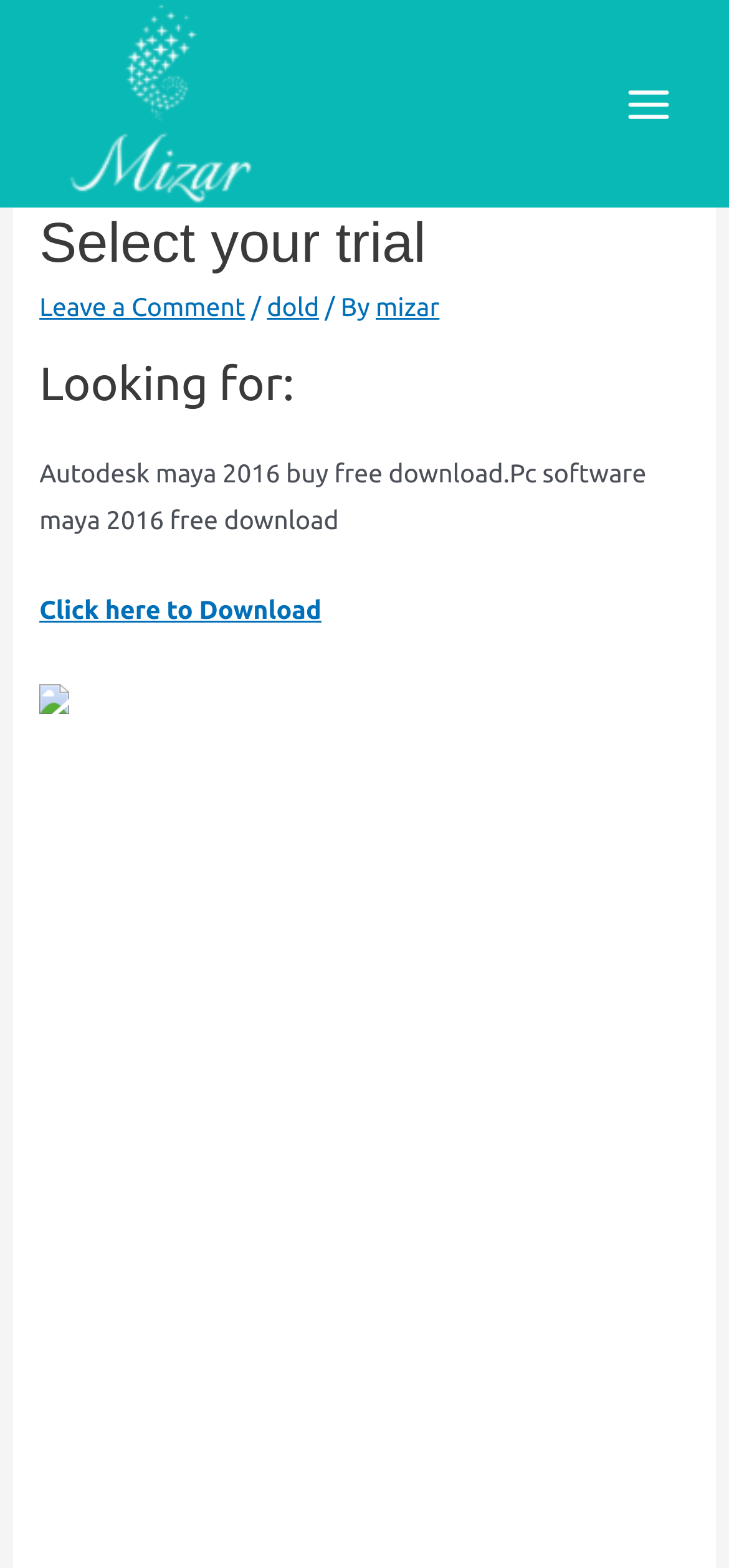Please provide a comprehensive response to the question below by analyzing the image: 
Is there a menu on the webpage?

I found a button labeled 'Main Menu' on the webpage, which suggests that there is a menu available on the webpage. The button is located at the top right corner of the page.